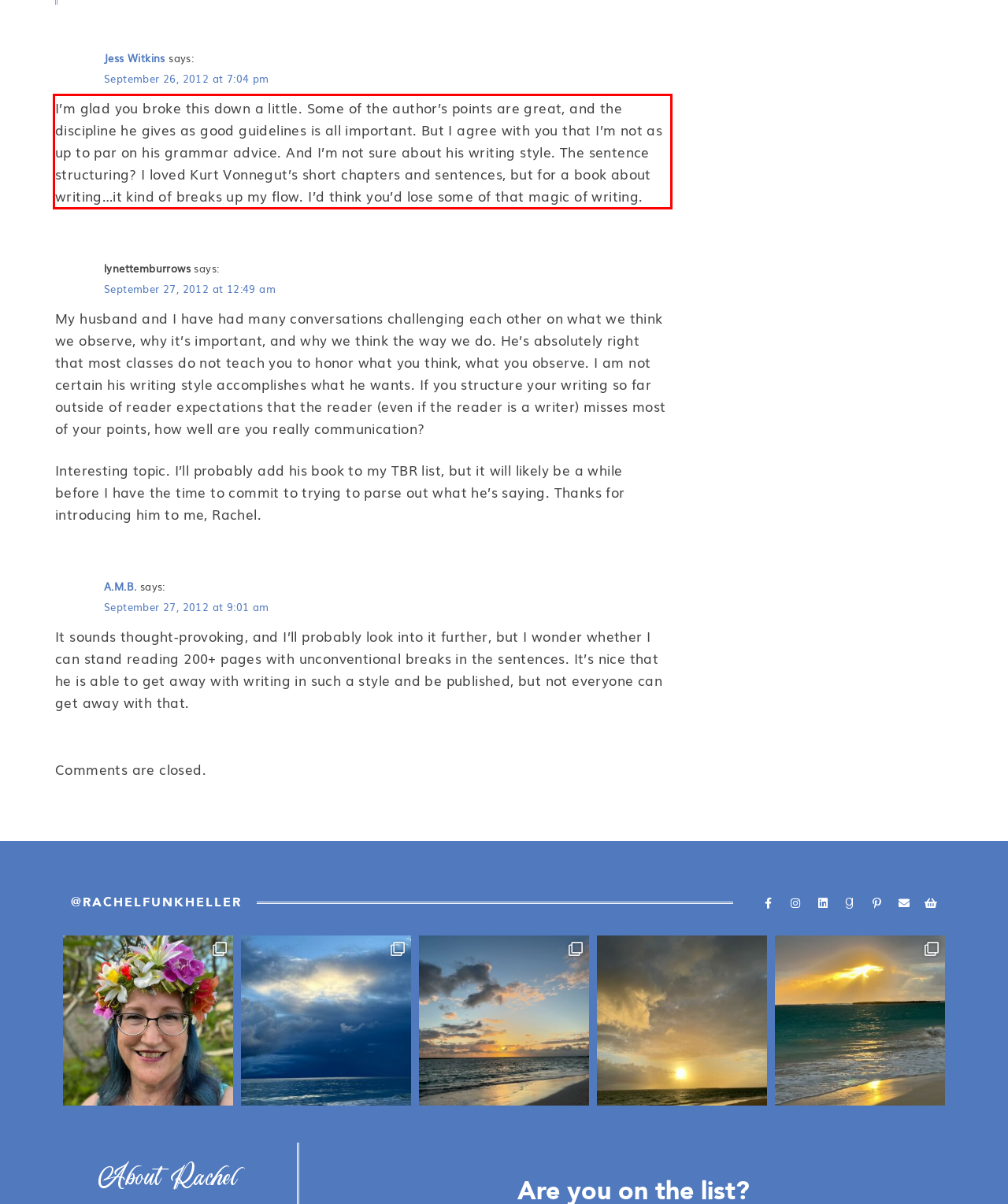Look at the screenshot of the webpage, locate the red rectangle bounding box, and generate the text content that it contains.

I’m glad you broke this down a little. Some of the author’s points are great, and the discipline he gives as good guidelines is all important. But I agree with you that I’m not as up to par on his grammar advice. And I’m not sure about his writing style. The sentence structuring? I loved Kurt Vonnegut’s short chapters and sentences, but for a book about writing…it kind of breaks up my flow. I’d think you’d lose some of that magic of writing.